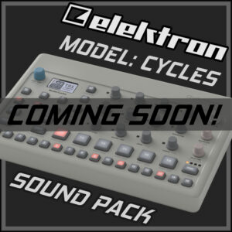Answer the question in one word or a short phrase:
What type of product is the Elektron Model: Cycles?

Sound pack